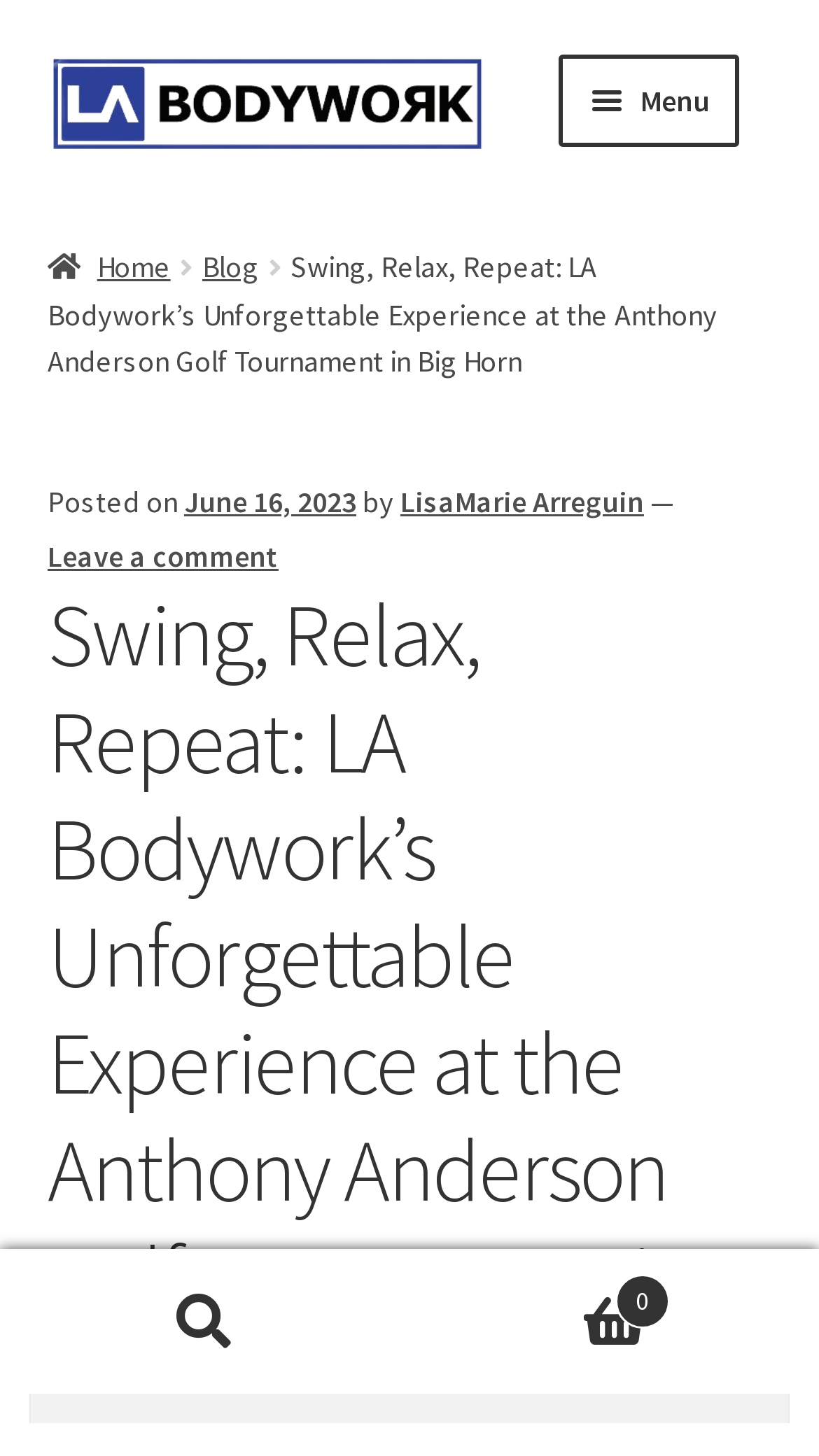Could you determine the bounding box coordinates of the clickable element to complete the instruction: "View the blog"? Provide the coordinates as four float numbers between 0 and 1, i.e., [left, top, right, bottom].

[0.247, 0.17, 0.316, 0.196]